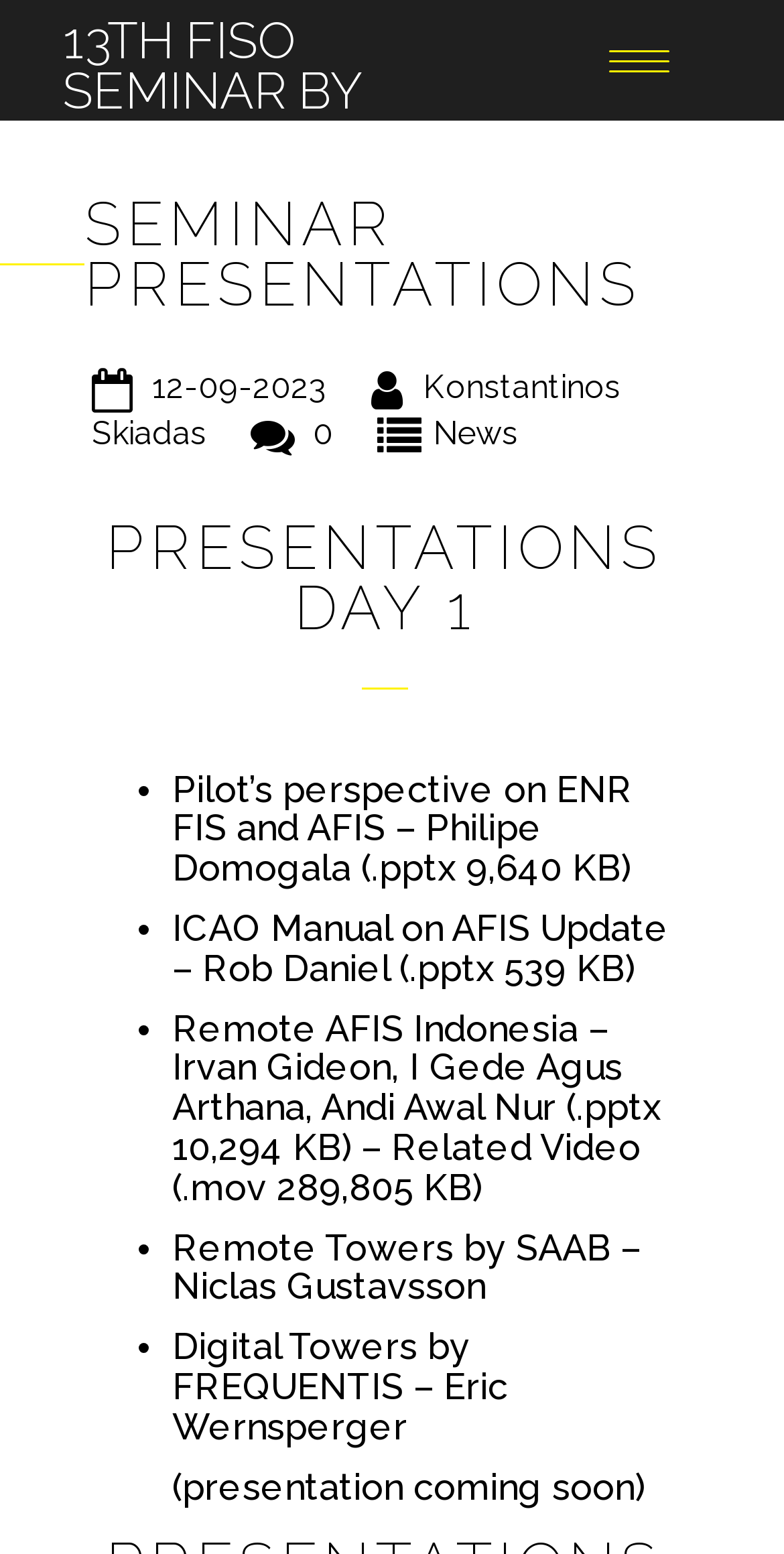Locate the bounding box coordinates of the clickable area to execute the instruction: "View Remote Towers by SAAB". Provide the coordinates as four float numbers between 0 and 1, represented as [left, top, right, bottom].

[0.22, 0.789, 0.779, 0.816]